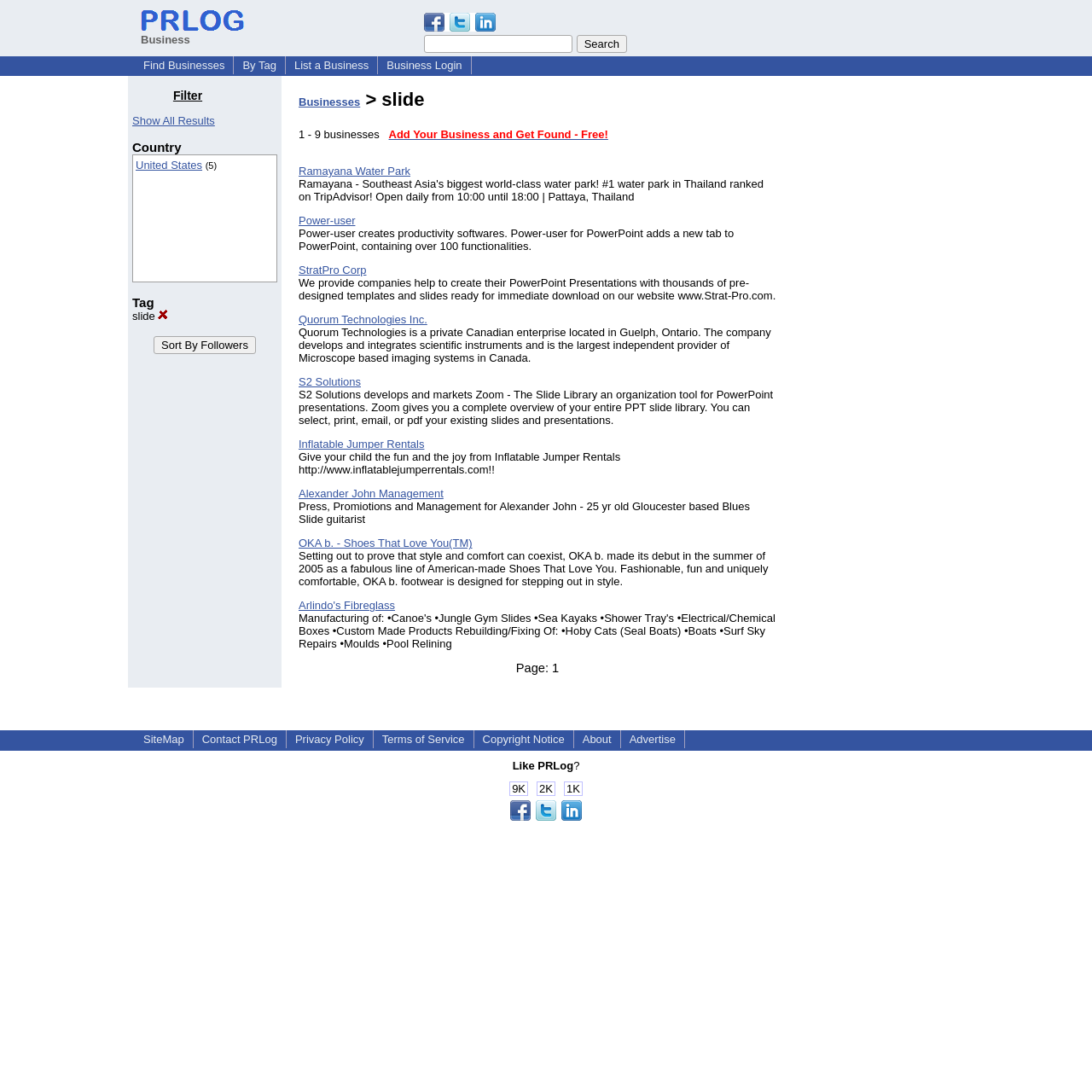Provide a comprehensive caption for the webpage.

The webpage is a business directory platform that allows users to browse and list their businesses, jobs, products, and press releases for free. At the top of the page, there is a logo and a search bar with a "Search" button. Below the search bar, there are several links to navigate to different sections of the website, including "Find Businesses", "By Tag", "List a Business", and "Business Login".

On the left side of the page, there is a filter section that allows users to filter results by country, tag, and other options. Below the filter section, there is a list of businesses, each with a brief description and a link to learn more. The list of businesses takes up most of the page and is divided into multiple pages, with a "Page: 1" indicator at the bottom.

On the right side of the page, there is an advertisement section that takes up about a quarter of the page. At the bottom of the page, there are links to the website's "SiteMap", "Contact PRLog", "Privacy Policy", "Terms of Service", "Copyright Notice", "About", and "Advertise" sections. There are also some social media links and a "Like PRLog" button.